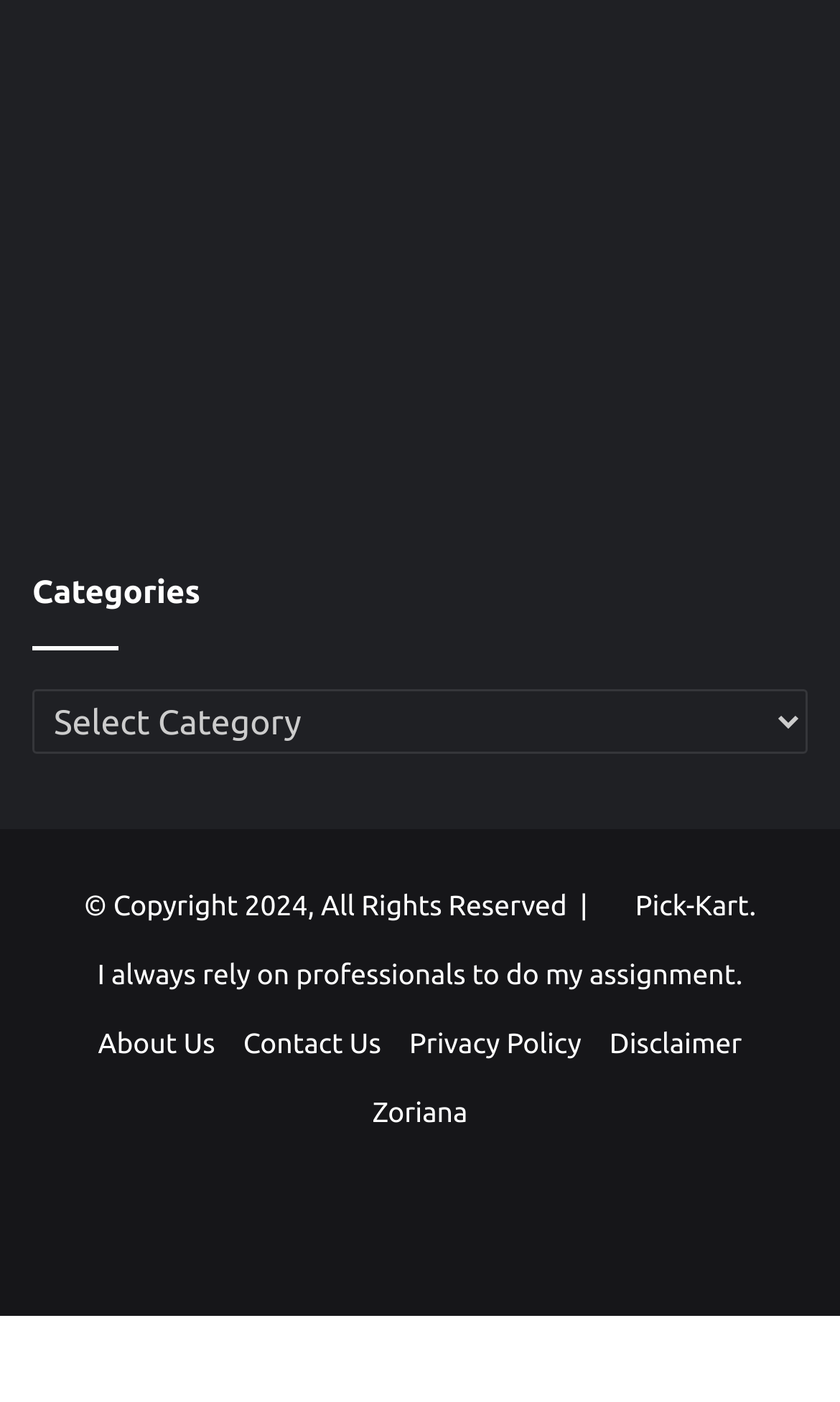Answer the question with a brief word or phrase:
How many social media links are present at the bottom of the webpage?

4